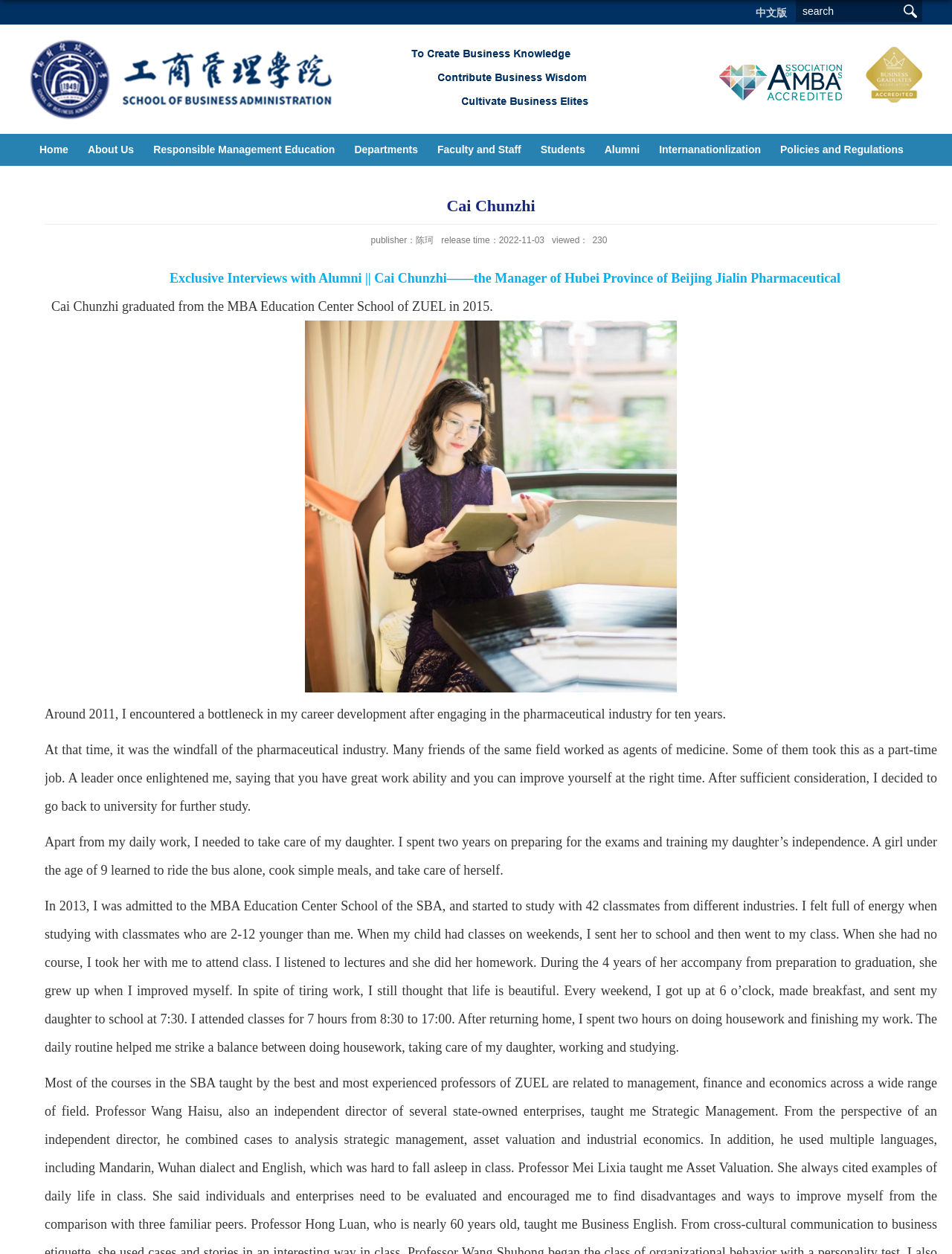What is the industry Cai Chunzhi works in?
Examine the image closely and answer the question with as much detail as possible.

The text mentions that Cai Chunzhi works in the pharmaceutical industry and is the manager of Hubei Province of Beijing Jialin Pharmaceutical.